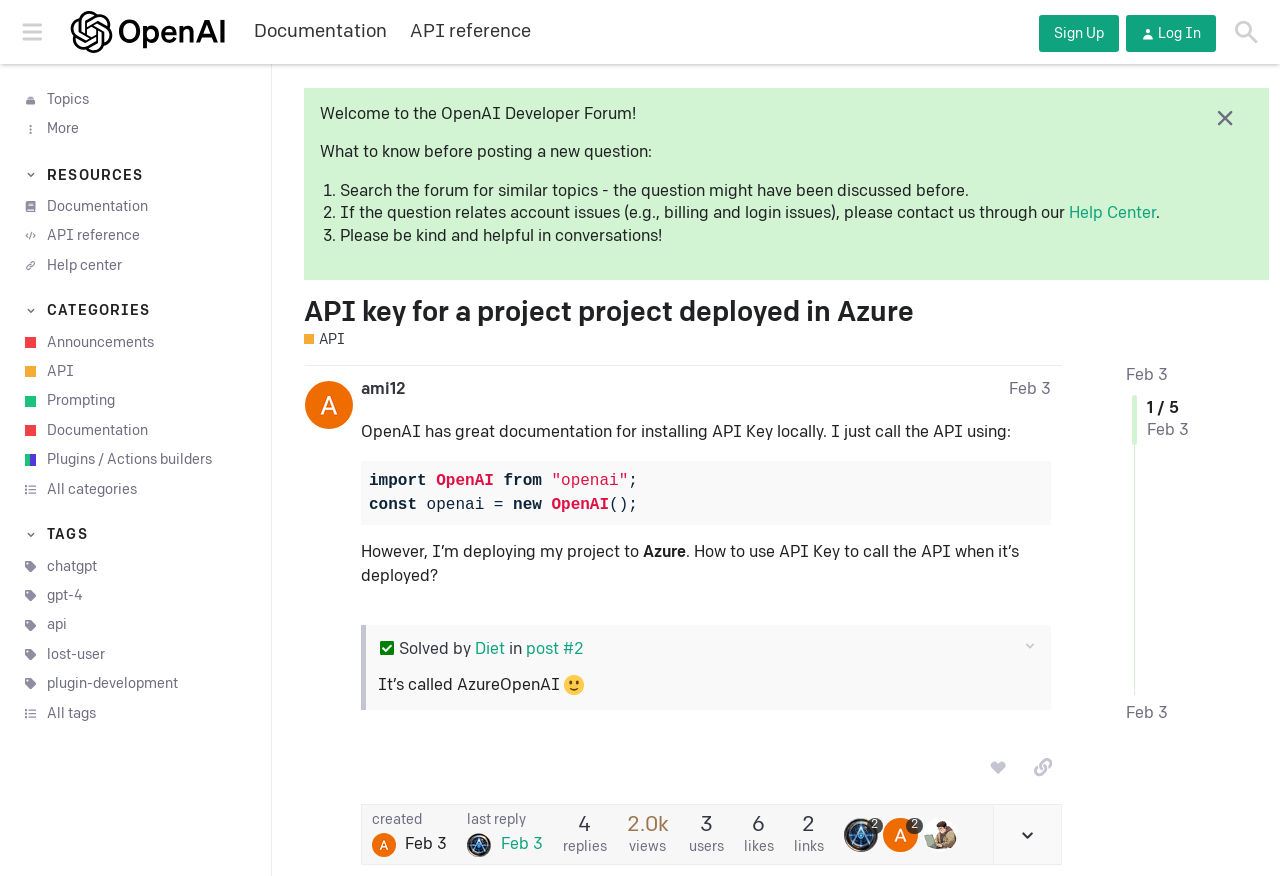Select the bounding box coordinates of the element I need to click to carry out the following instruction: "Click on the 'Help center' link".

[0.0, 0.286, 0.212, 0.32]